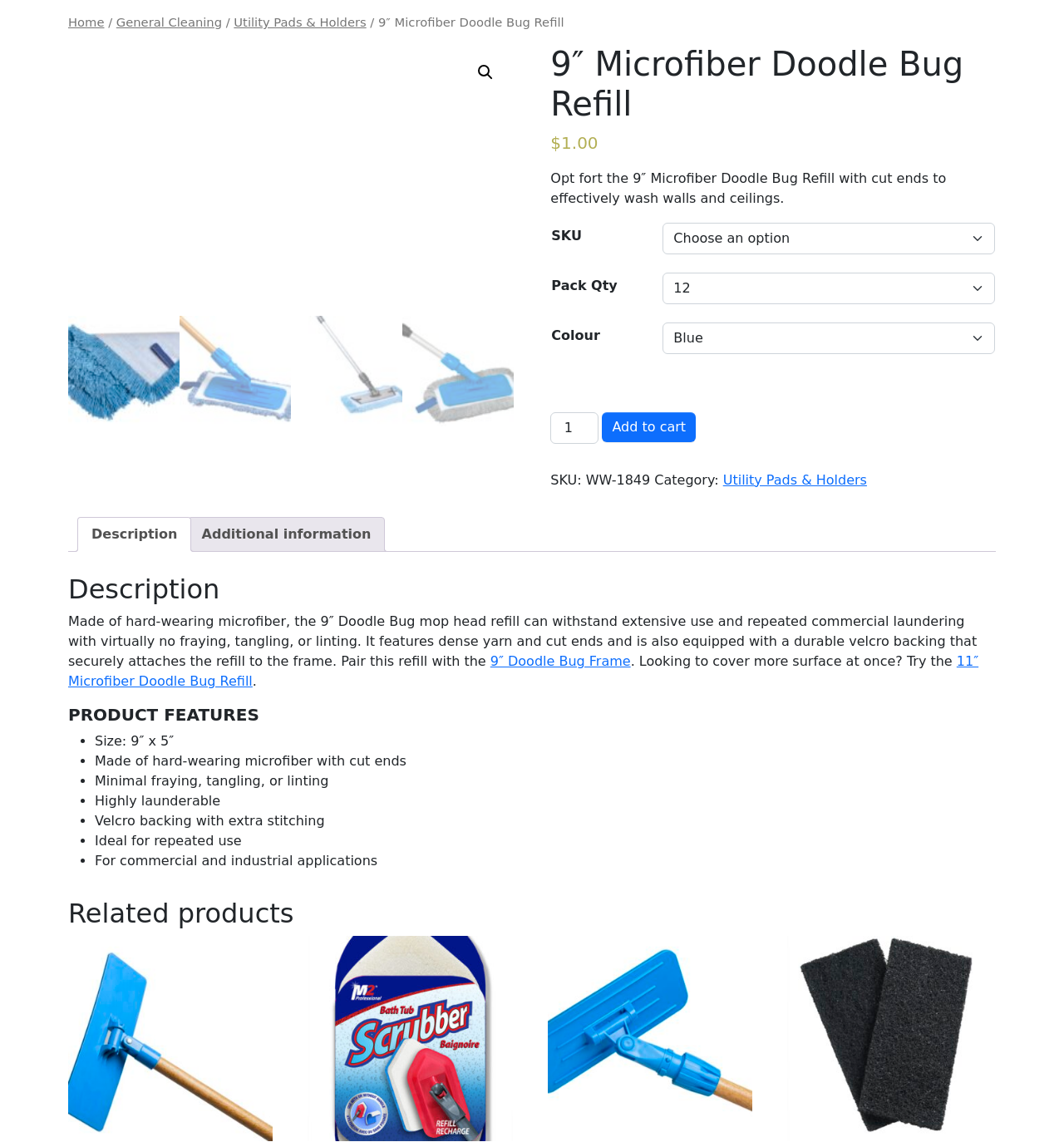Please find the bounding box coordinates for the clickable element needed to perform this instruction: "Read the 'Recent Posts' section".

None